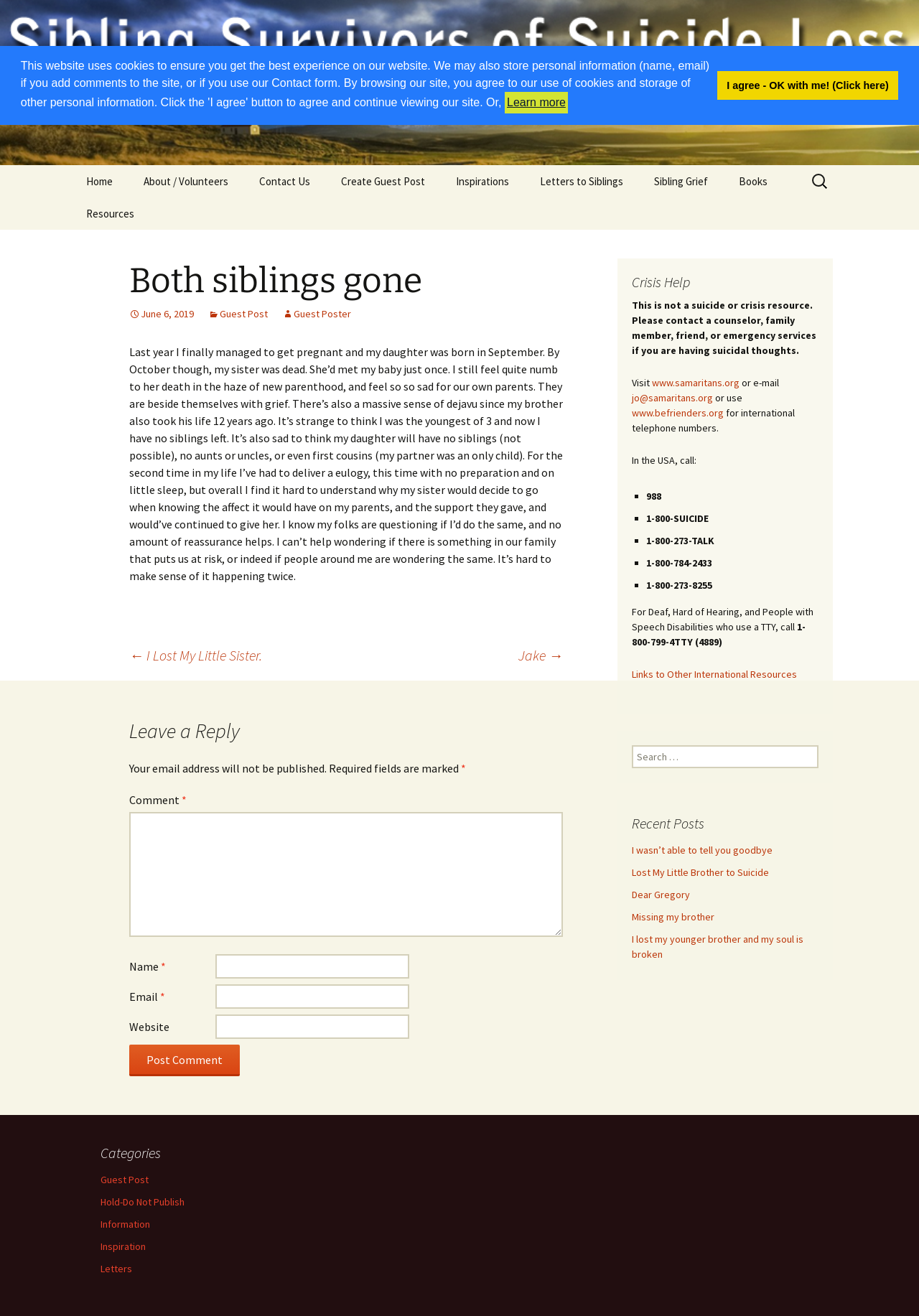Give a complete and precise description of the webpage's appearance.

This webpage is a blog post titled "Both siblings gone" with a personal story about the author's experience of losing both siblings. At the top of the page, there is a cookie consent dialog with two buttons: "Learn more about cookies" and "Dismiss cookie message". Below the dialog, there is a navigation menu with links to "Home", "About/Volunteers", "Contact Us", and other sections.

The main content of the page is an article with a heading "Both siblings gone" followed by a personal story about the author's experience of losing both siblings. The story is a long paragraph of text that describes the author's feelings and emotions after losing their siblings. Below the story, there are links to previous and next posts, as well as a section for leaving a comment.

The comment section has fields for name, email, website, and comment, with a "Post Comment" button at the bottom. There is also a crisis help section with links to suicide prevention resources, including phone numbers and websites for international support.

On the right side of the page, there is a search bar and a section titled "Recent Posts" with links to other blog posts. There is also a section titled "Crisis Help" with links to suicide prevention resources.